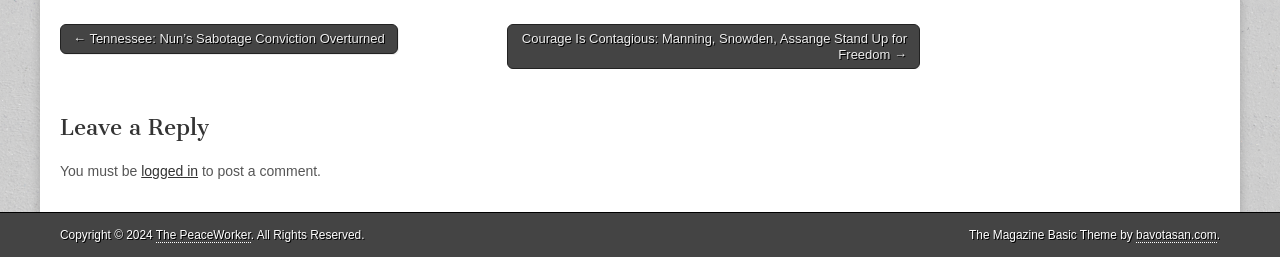What year is the copyright for?
Based on the image, give a concise answer in the form of a single word or short phrase.

2024